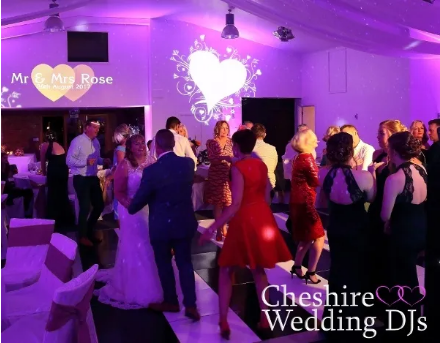Craft a detailed explanation of the image.

The image captures a vibrant moment from a wedding reception at Manley Mere, showcasing a lively dance floor filled with guests enjoying the celebration. The atmosphere is illuminated by soft, colorful uplighting, which enhances the festive mood. At the forefront, a bride and groom, elegantly dressed, share a joyful dance surrounded by their family and friends, all engaging in merriment. A decorative heart projection adorns the wall, alongside the names "Mr & Mrs Rose" along with the date "5th August 2017," adding a personalized touch to the event. The event is further highlighted by branding from Cheshire Wedding DJs, indicating their role in creating this memorable experience. The scene perfectly encapsulates the happiness and excitement of a wedding celebration, where music and love come together.